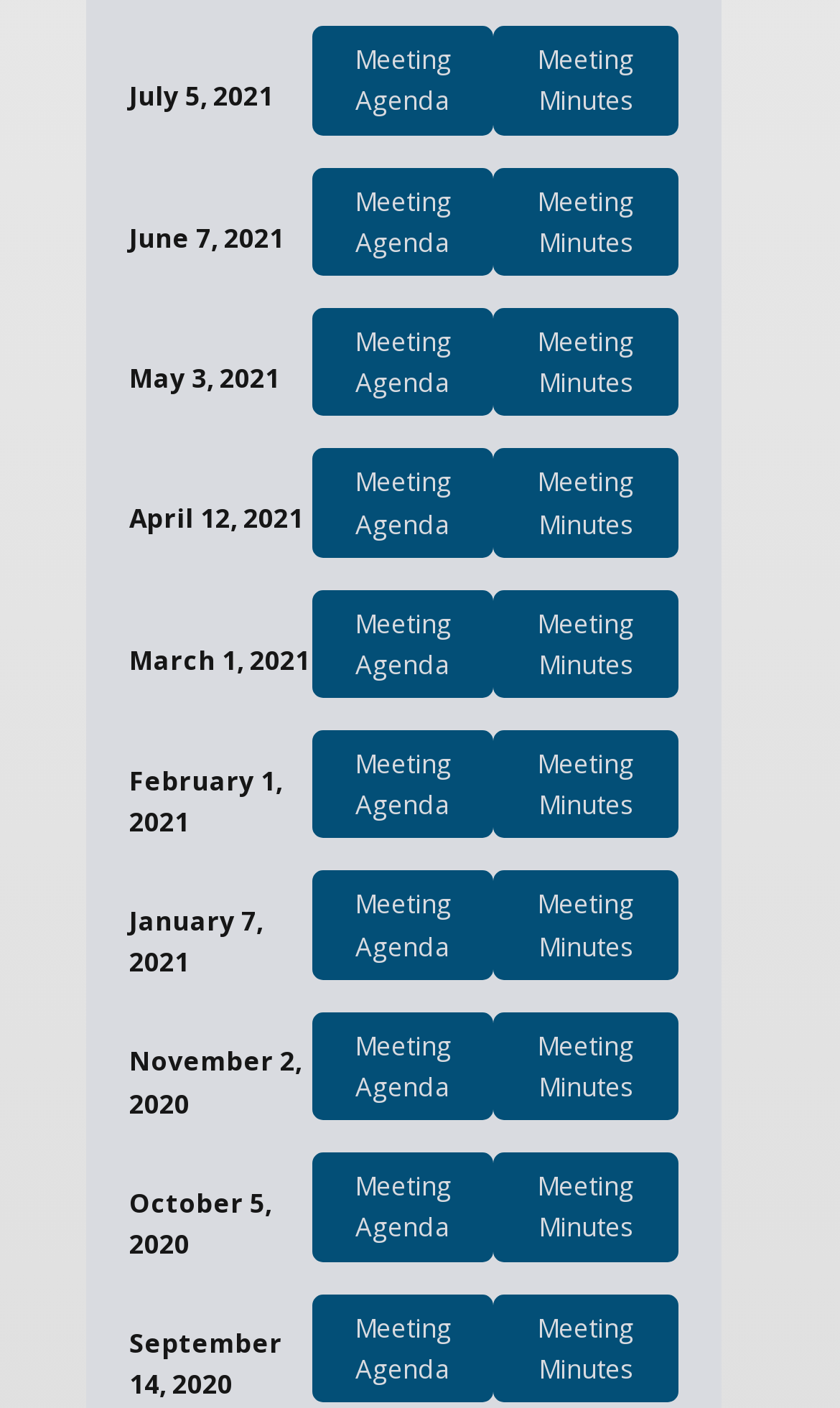What is the earliest meeting date?
Answer the question with a single word or phrase by looking at the picture.

November 2, 2020